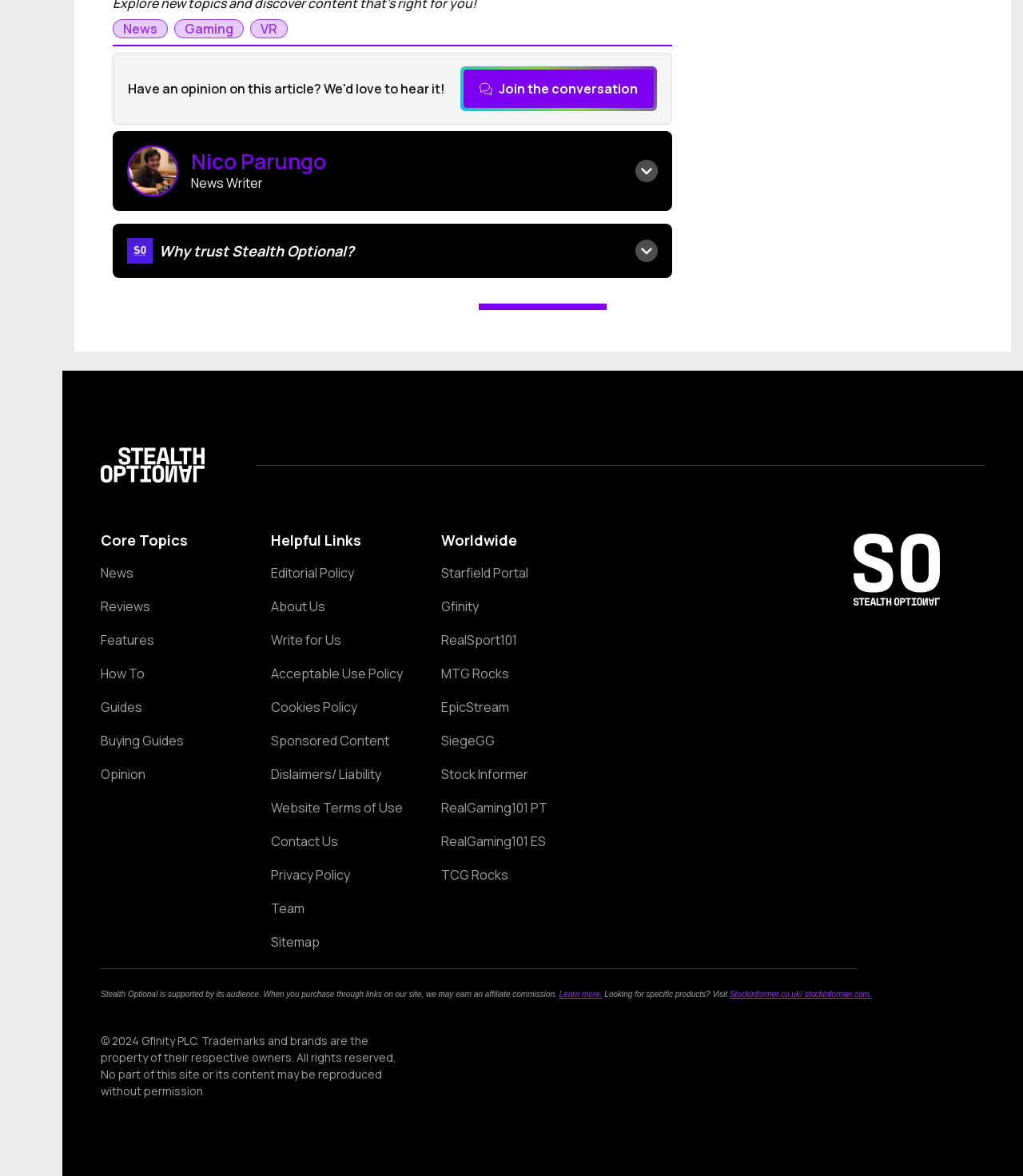Kindly provide the bounding box coordinates of the section you need to click on to fulfill the given instruction: "Read more about Nico Parungo".

[0.124, 0.124, 0.643, 0.167]